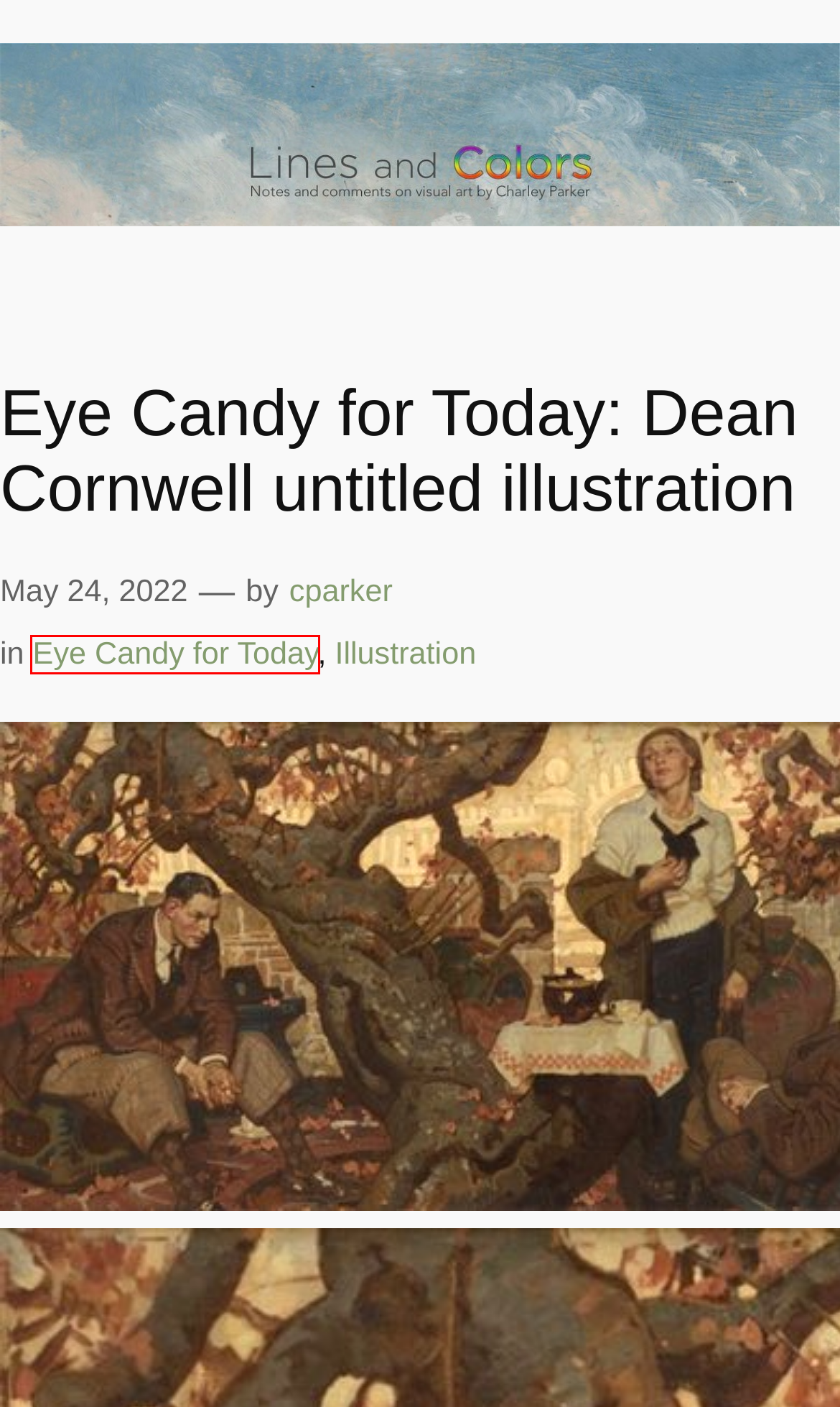Look at the given screenshot of a webpage with a red rectangle bounding box around a UI element. Pick the description that best matches the new webpage after clicking the element highlighted. The descriptions are:
A. Illustration – Lines and Colors
B. Harvey Dunn – Lines and Colors
C. cparker – Lines and Colors
D. Search Results for “howard Pyle” – Lines and Colors
E. Dimitri Danish (update) – Lines and Colors
F. Vladimir Orlovsky (revisited) – Lines and Colors
G. Lines and Colors
H. Eye Candy for Today – Lines and Colors

H